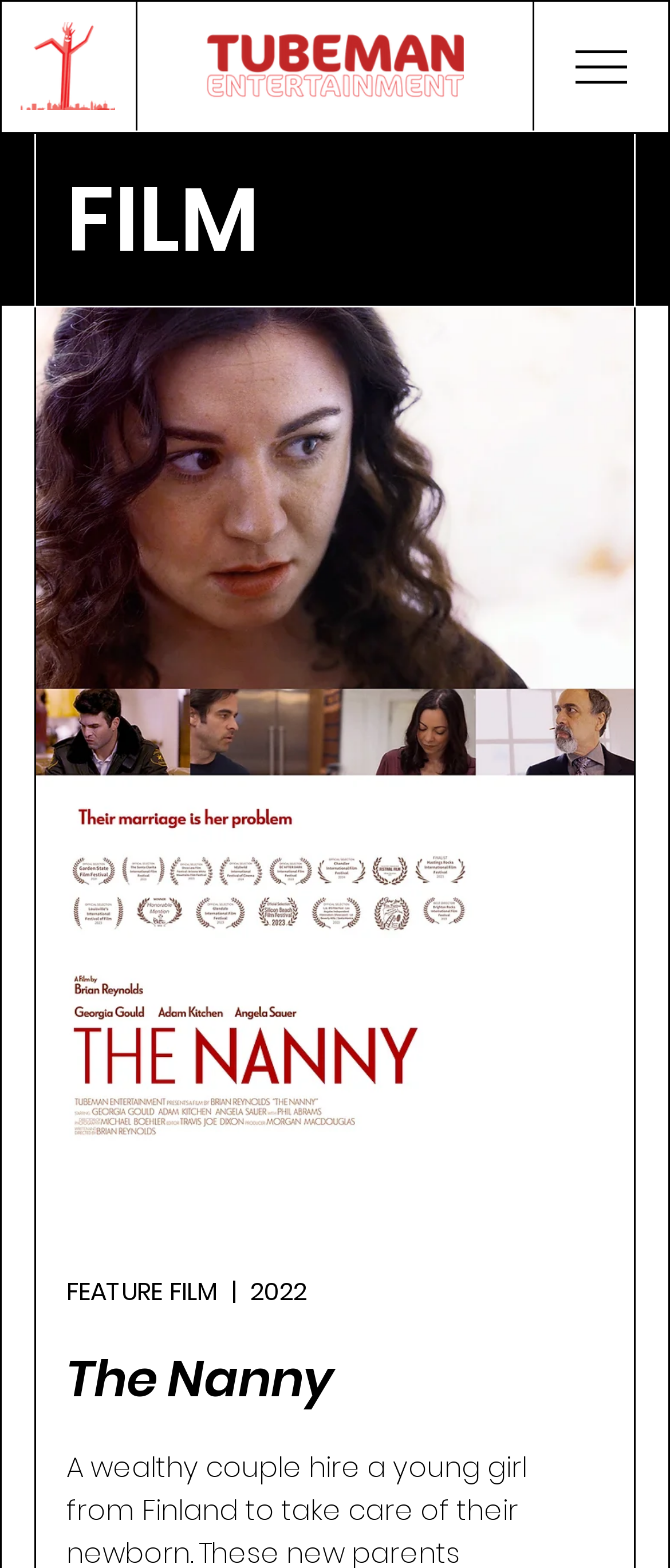Use a single word or phrase to respond to the question:
What is the name of the film?

The Nanny